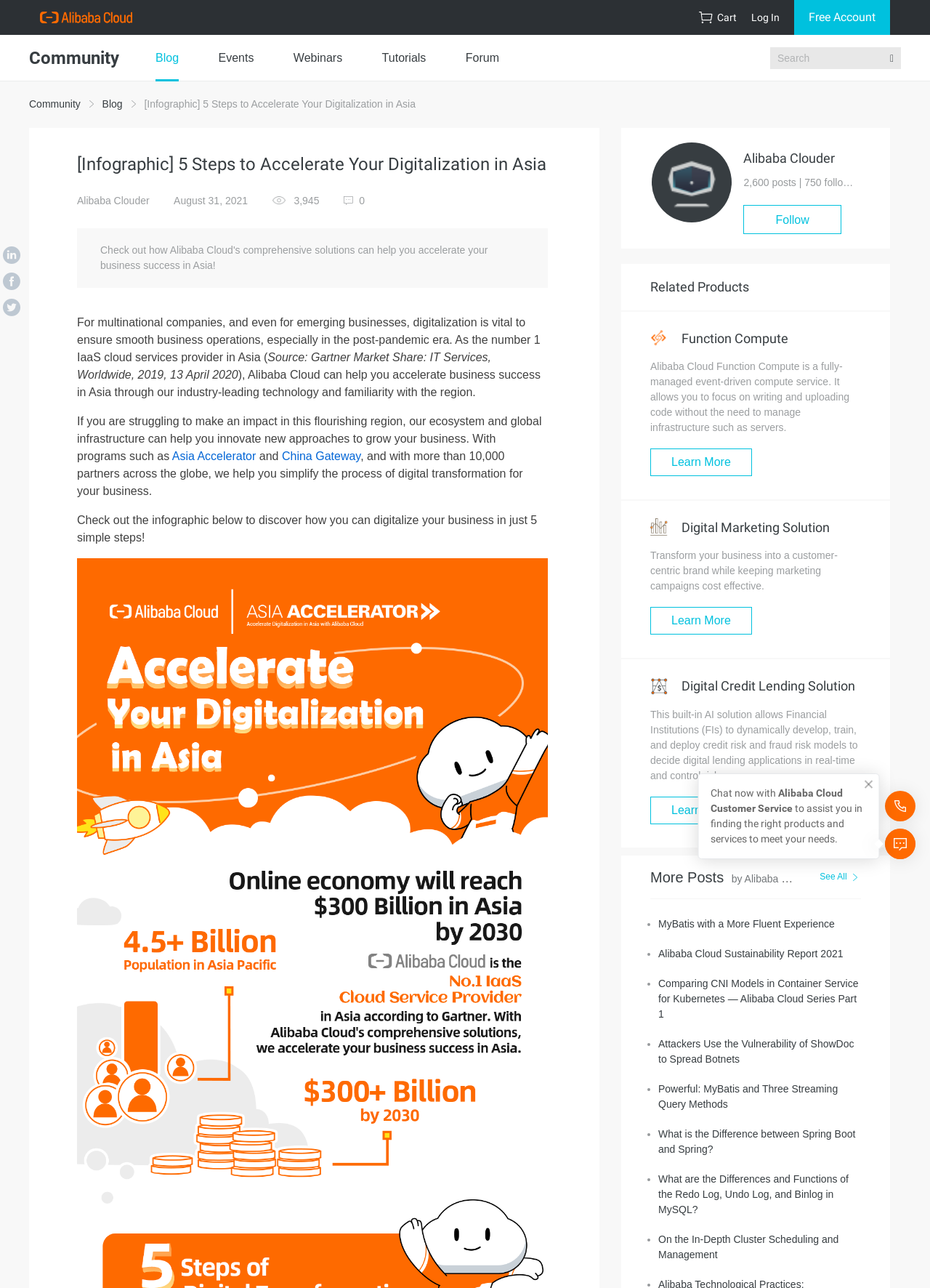Please determine the bounding box coordinates of the area that needs to be clicked to complete this task: 'Search for something in the search bar'. The coordinates must be four float numbers between 0 and 1, formatted as [left, top, right, bottom].

[0.828, 0.037, 0.969, 0.054]